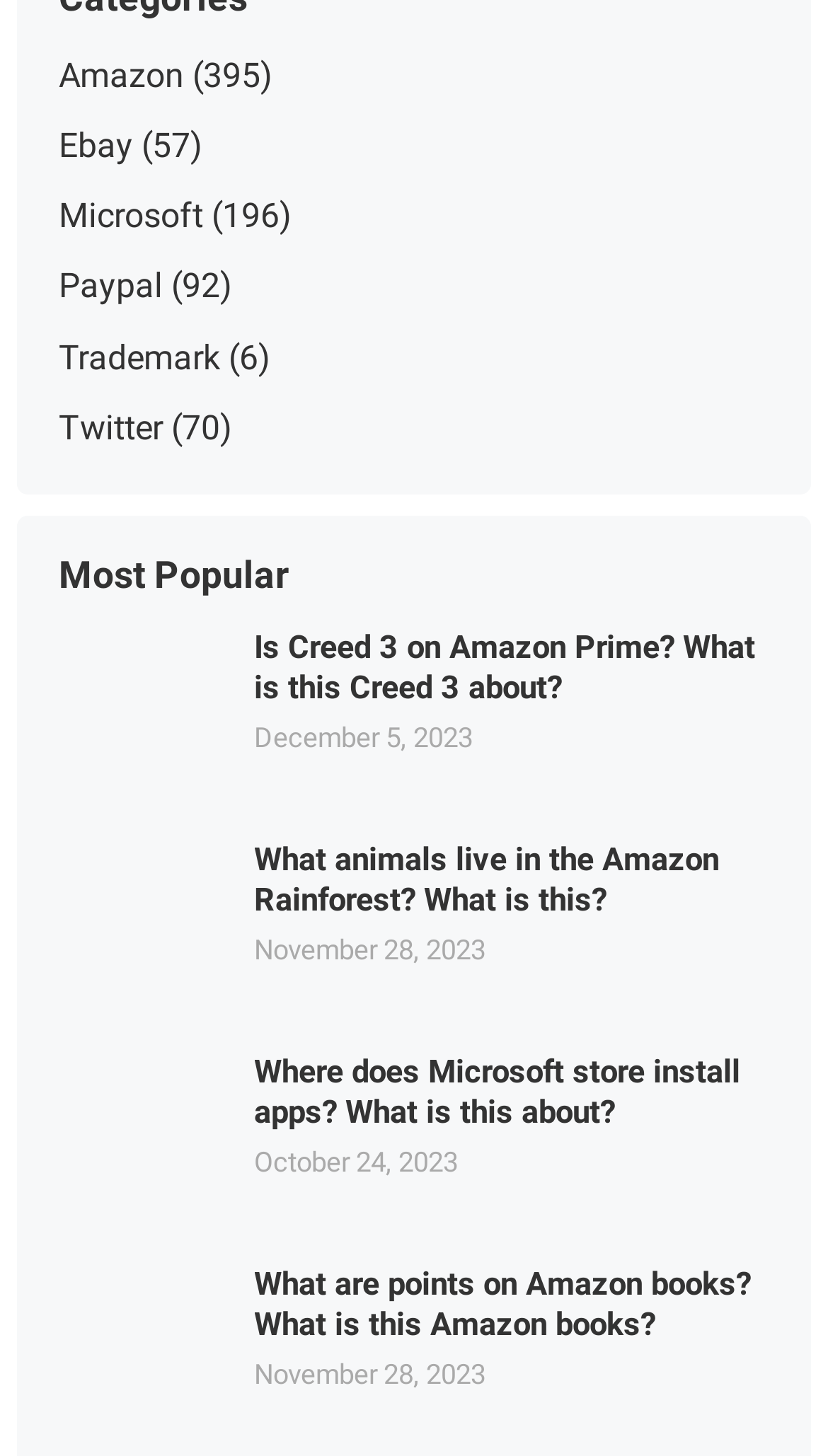What is the date of the 'Amazon Rainforest' article?
Could you answer the question in a detailed manner, providing as much information as possible?

I looked at the 'Amazon Rainforest' section and found the date 'November 28, 2023' next to the article title.